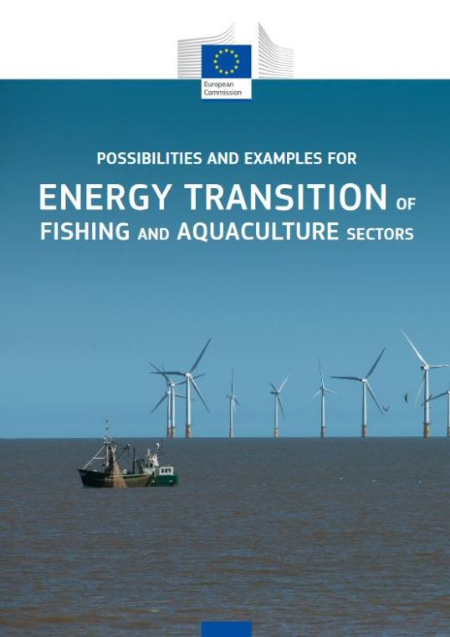Explain the details of the image comprehensively.

The image features the cover of a publication titled "Possibilities and Examples for Energy Transition of Fishing and Aquaculture Sectors." It displays a serene coastal scene with a fishing boat in the foreground, set against a background of several wind turbines, symbolizing renewable energy solutions. The publication is associated with the European Commission, as indicated by their logo at the top. The design emphasizes the importance of transitioning to sustainable energy practices within the fishing and aquaculture industries, highlighting both innovation and environmental responsibility.